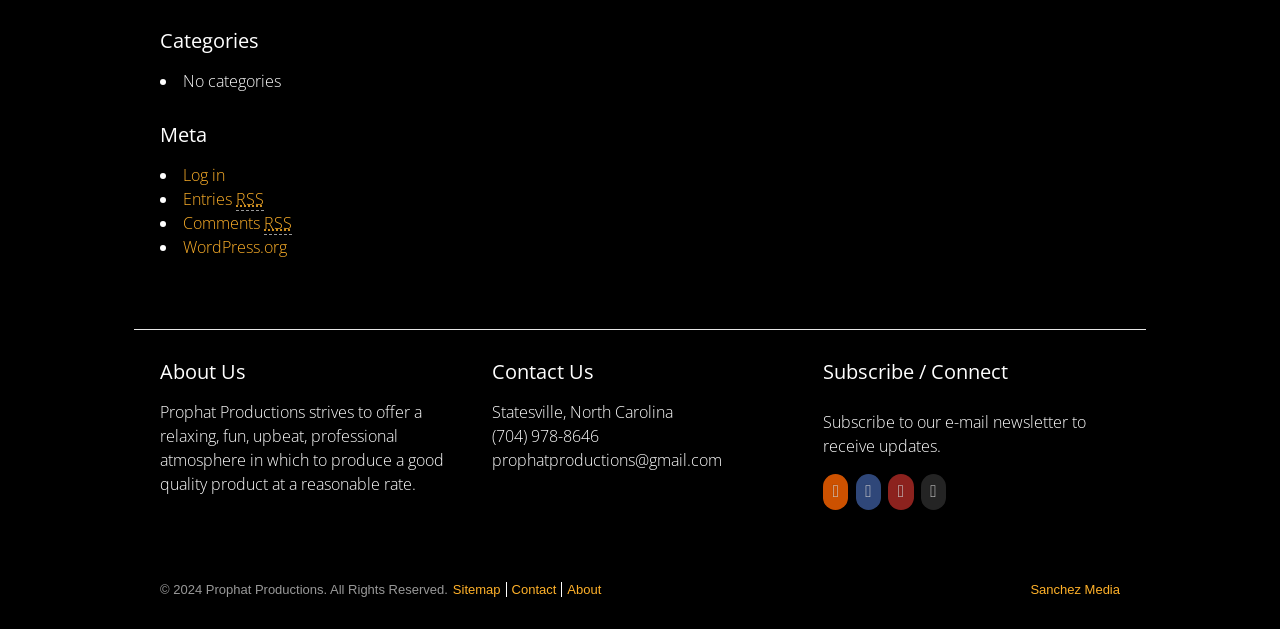How many social media links are available?
Refer to the image and provide a detailed answer to the question.

In the 'Subscribe / Connect' section, I found four social media links represented by icons, which suggests that the company has a presence on four social media platforms.